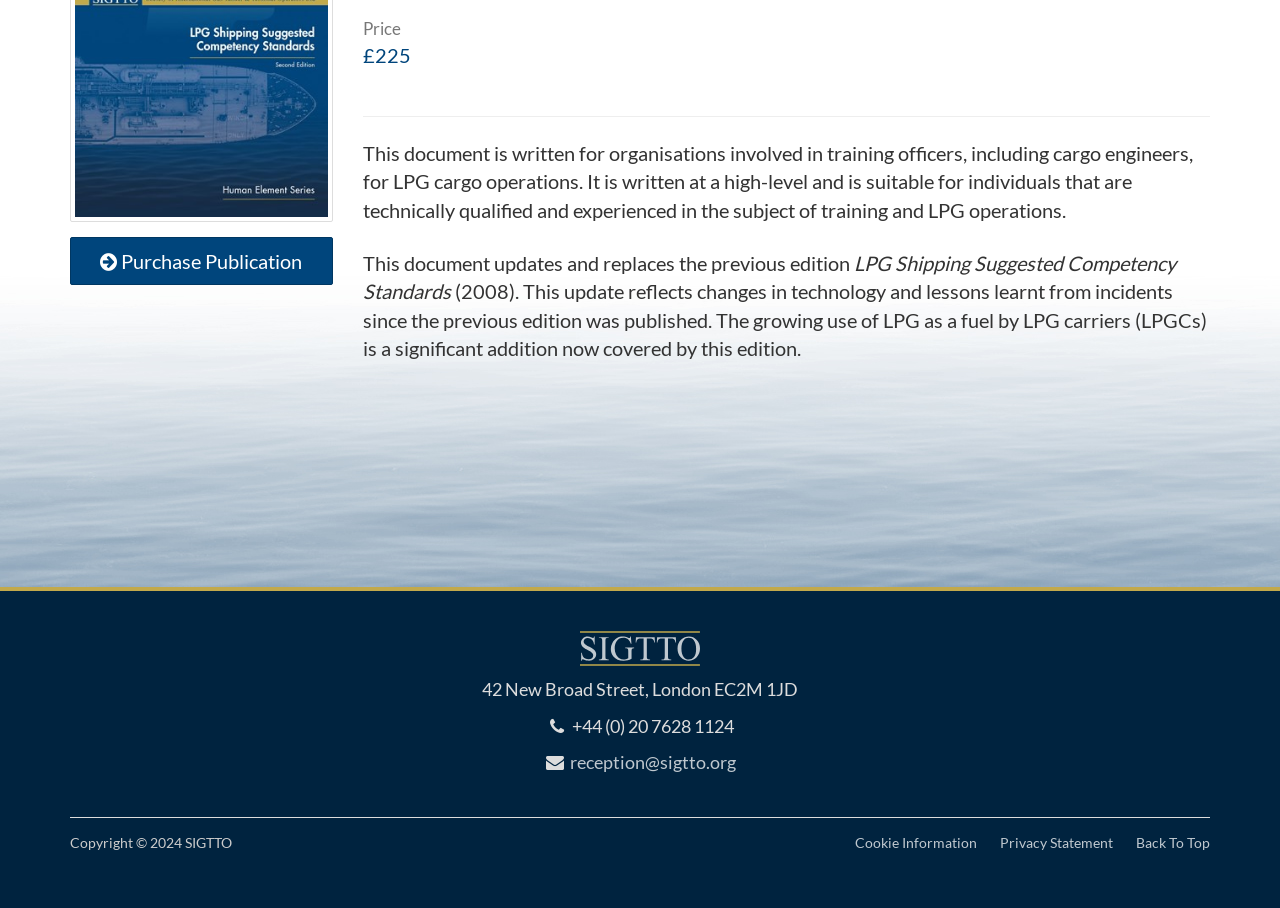Return the bounding box coordinates of the UI element that corresponds to this description: "alt="LPG Shipping Suggested Competency Standards"". The coordinates must be given as four float numbers in the range of 0 and 1, [left, top, right, bottom].

[0.055, 0.026, 0.26, 0.047]